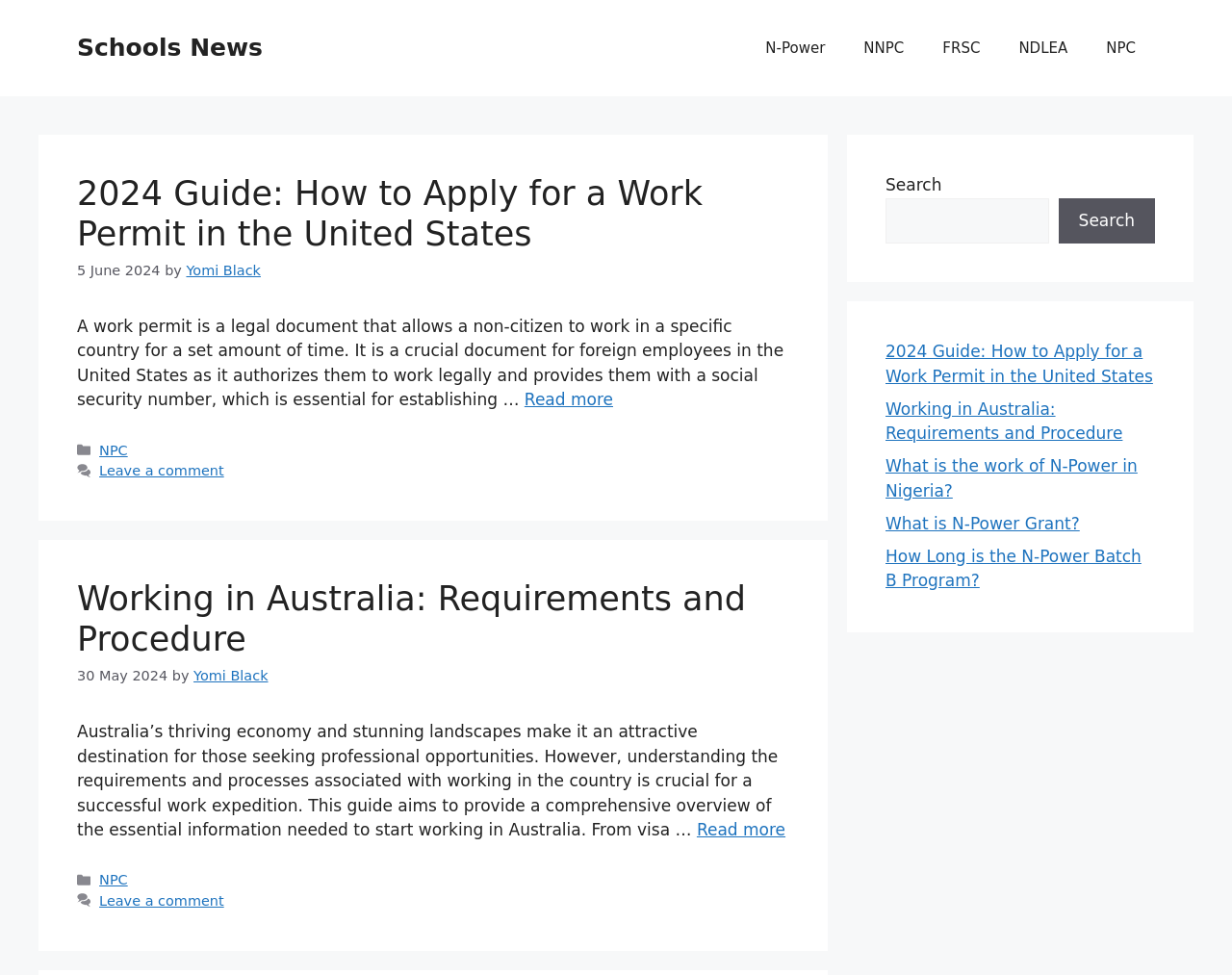Determine the bounding box coordinates for the area that needs to be clicked to fulfill this task: "Visit HEALTHIER TIPS HOME". The coordinates must be given as four float numbers between 0 and 1, i.e., [left, top, right, bottom].

None